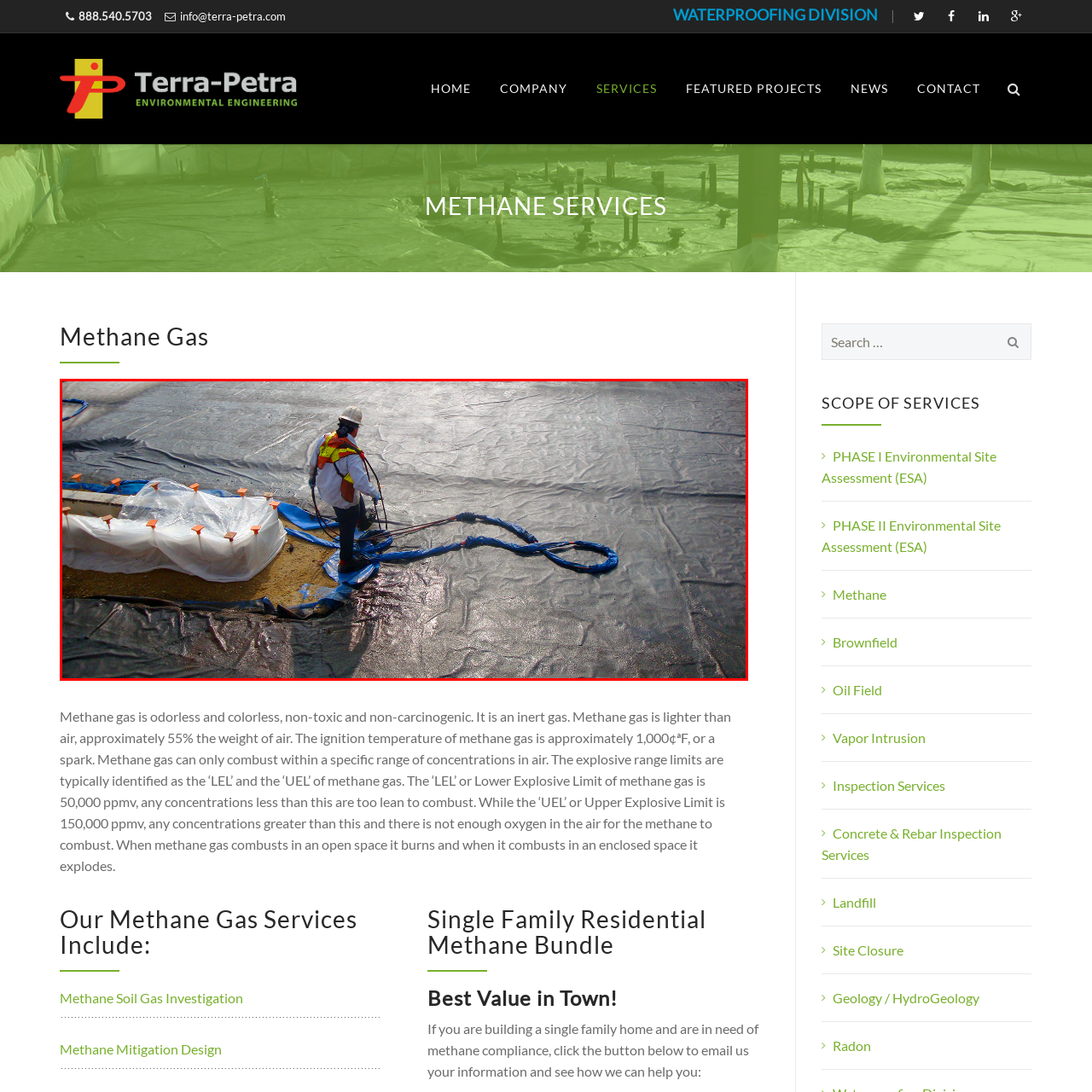Refer to the image enclosed in the red bounding box, then answer the following question in a single word or phrase: What is the purpose of the blue hose?

Ventilation or extraction